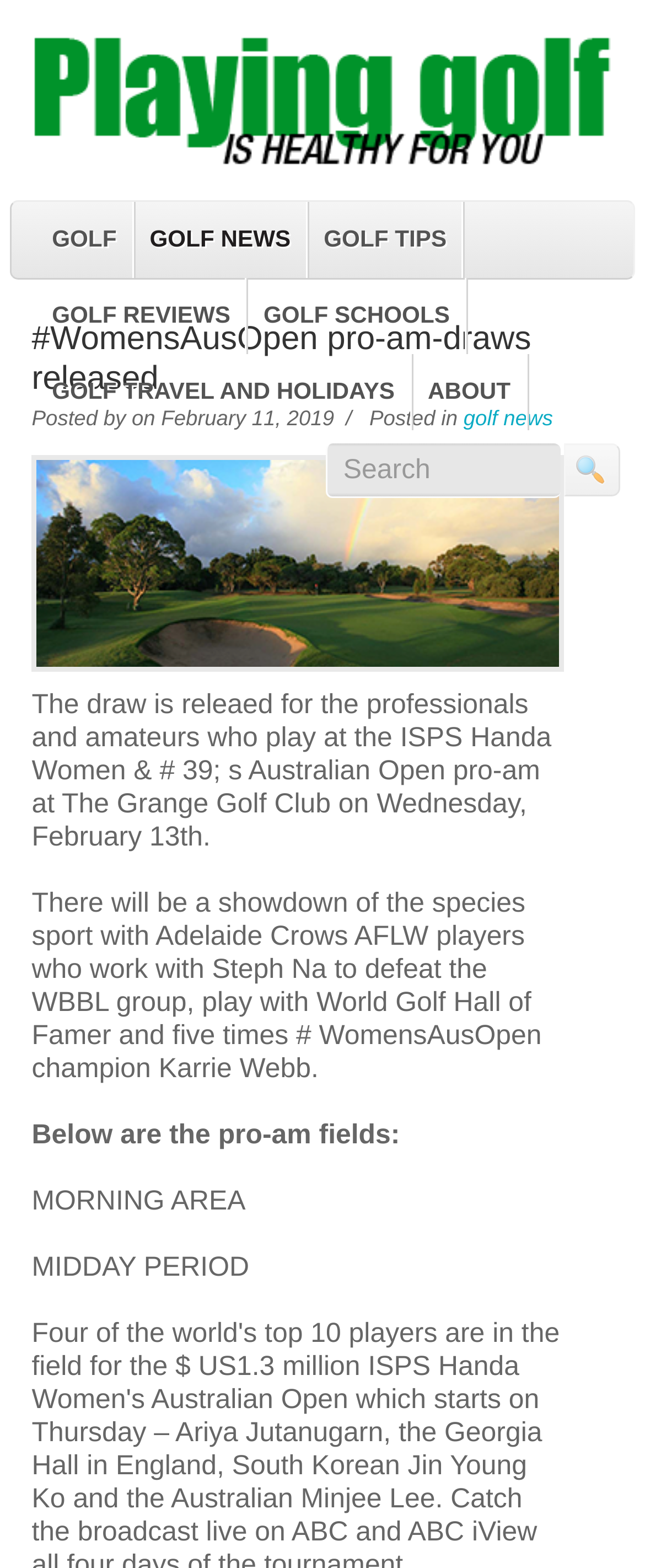Based on the image, provide a detailed response to the question:
Who is the World Golf Hall of Famer mentioned?

The webpage mentions that Karrie Webb, a five-time Women's Australian Open champion, will be participating in the pro-am event.